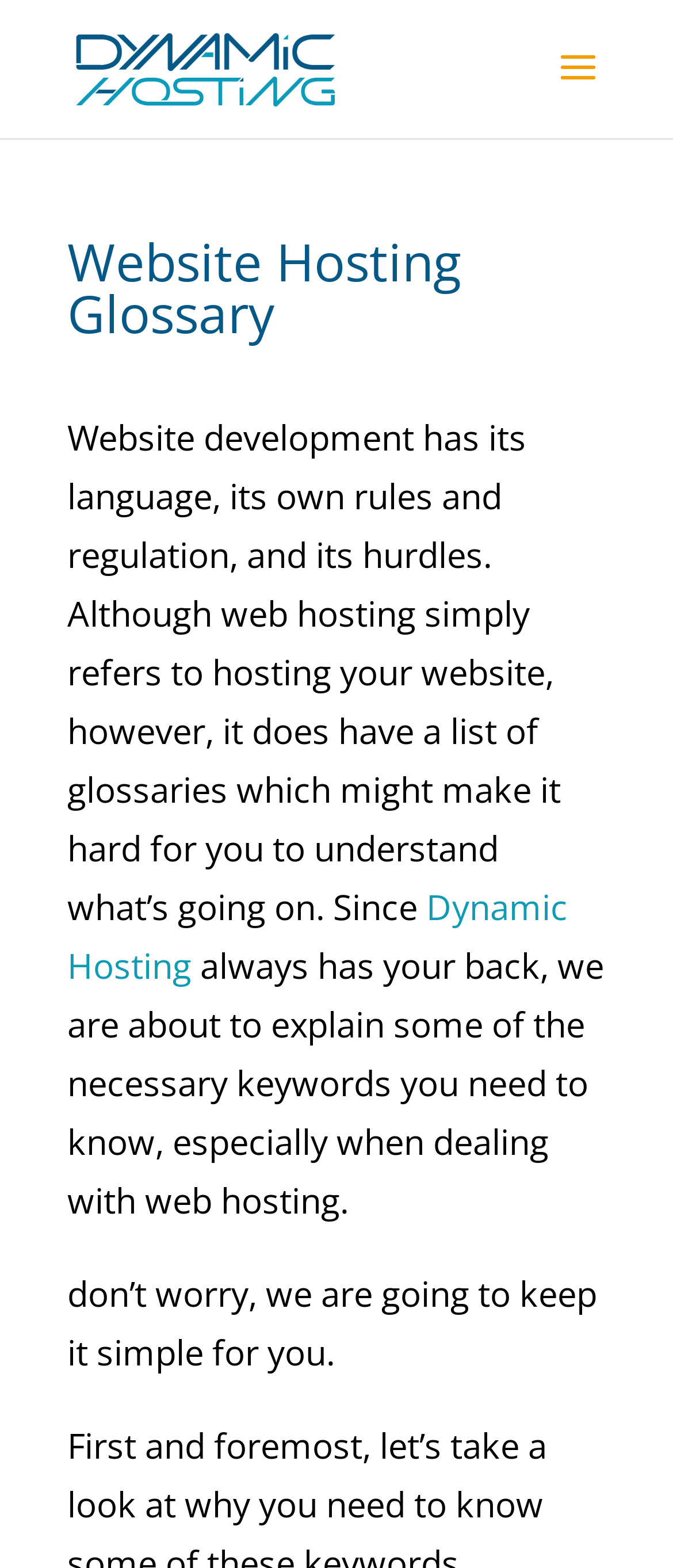Provide the text content of the webpage's main heading.

Website Hosting Glossary